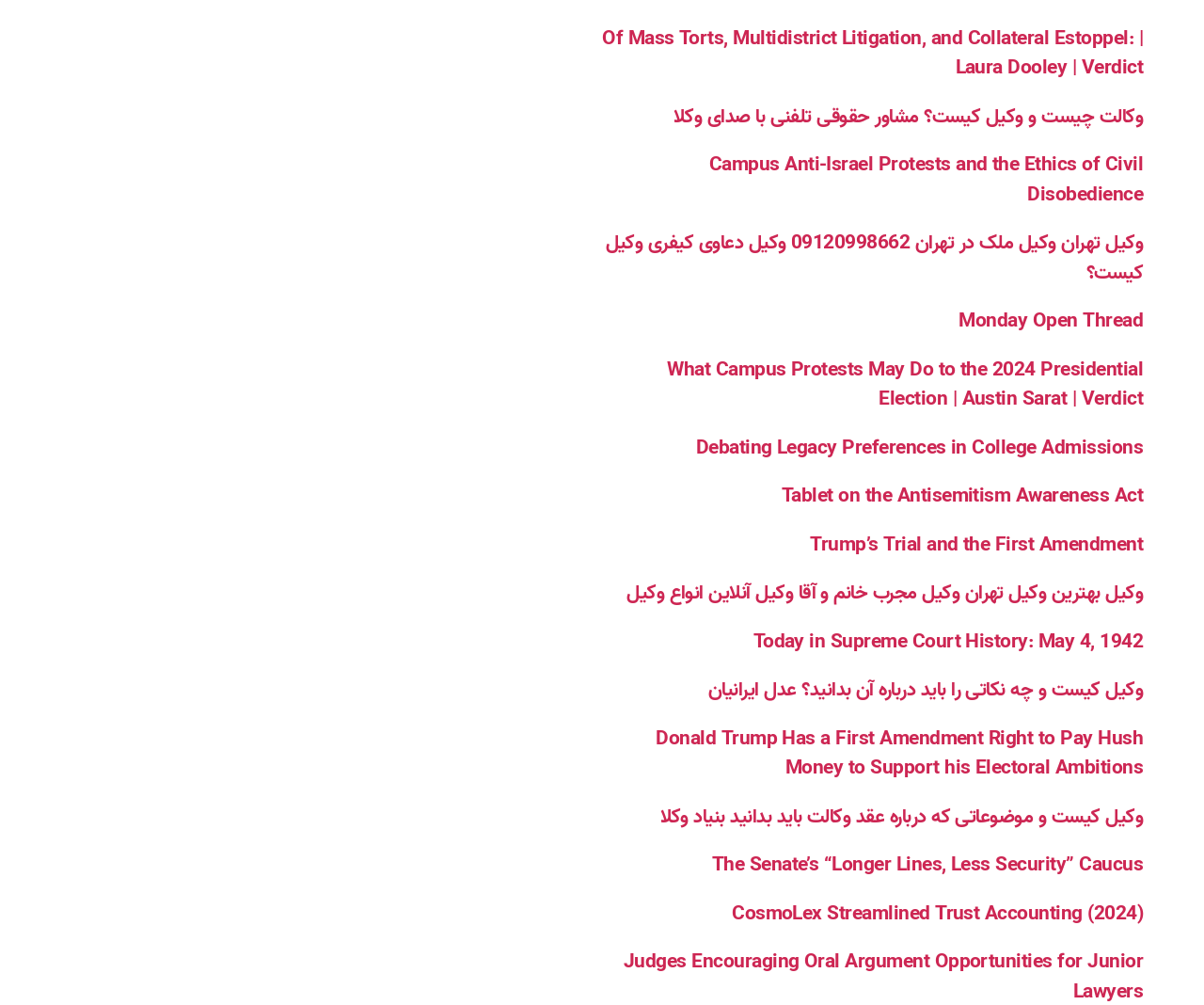Determine the bounding box coordinates for the element that should be clicked to follow this instruction: "Read the article about What Campus Protests May Do to the 2024 Presidential Election". The coordinates should be given as four float numbers between 0 and 1, in the format [left, top, right, bottom].

[0.554, 0.352, 0.949, 0.413]